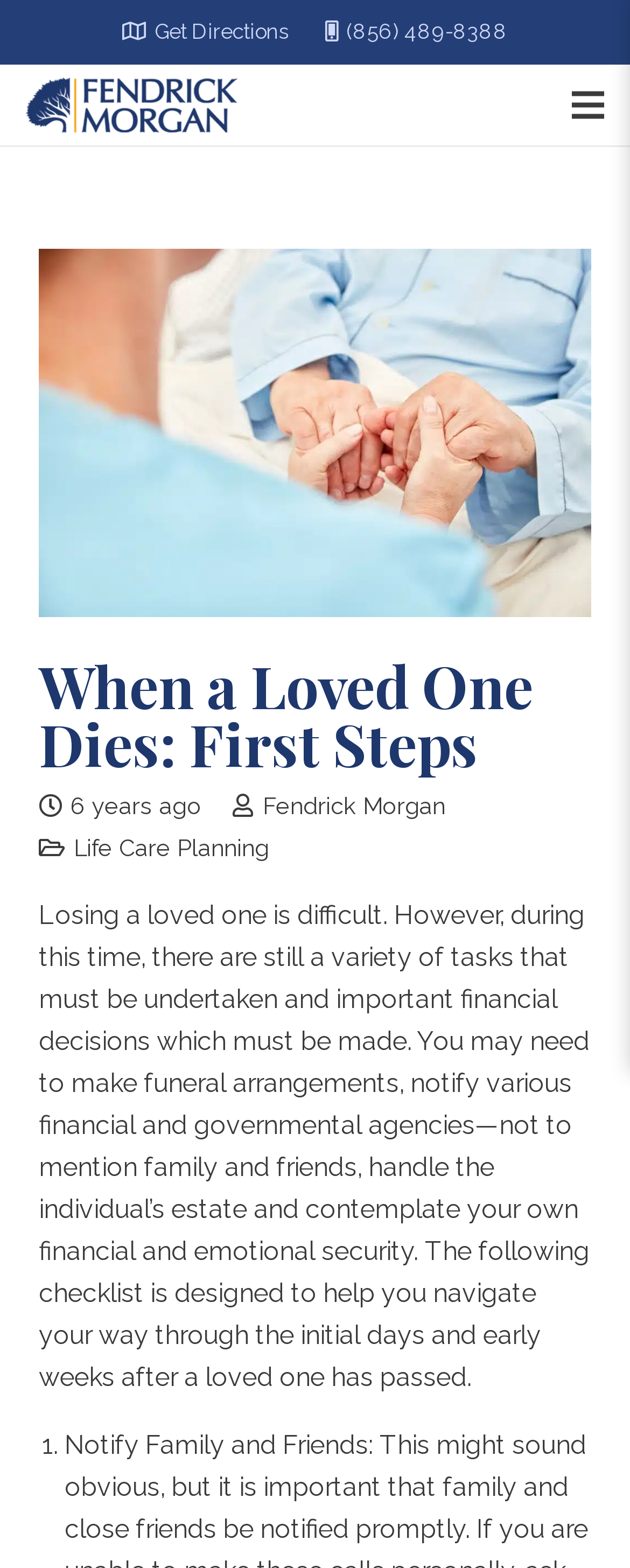Identify the bounding box for the UI element described as: "parent_node: Search for: aria-label="Menu"". Ensure the coordinates are four float numbers between 0 and 1, formatted as [left, top, right, bottom].

[0.875, 0.041, 0.992, 0.093]